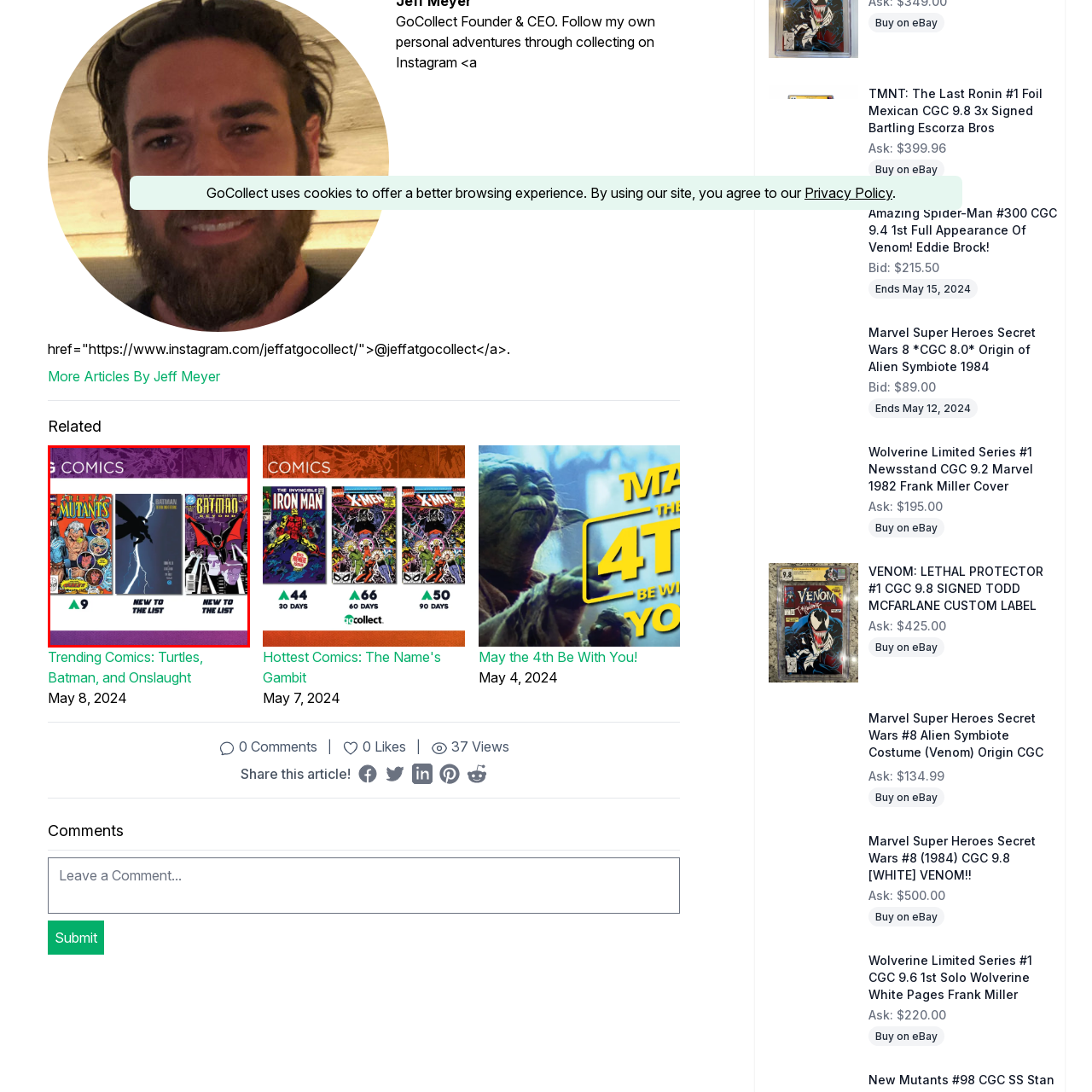Elaborate on the image contained within the red outline, providing as much detail as possible.

The image showcases a collection of comic book covers prominently featured under the heading "Trending Comics." On the left, the iconic cover of "X-Men: The New Mutants," featuring vibrant artwork of the beloved characters, evokes nostalgia for fans of the series. The central cover displays "Batman: Hush," known for its dramatic silhouette of Batman against a striking lightning backdrop, symbolizing the dark and thrilling essence of Gotham City. On the right, "Batman Beyond" reflects a futuristic take on the Batman legacy, showcasing a sleek design and the character’s distinctive high-tech aesthetic. Each cover is labeled "NEW TO THE LIST," indicating their recent inclusion in trends or discussions within the comic book community, inviting readers to explore these exciting additions.